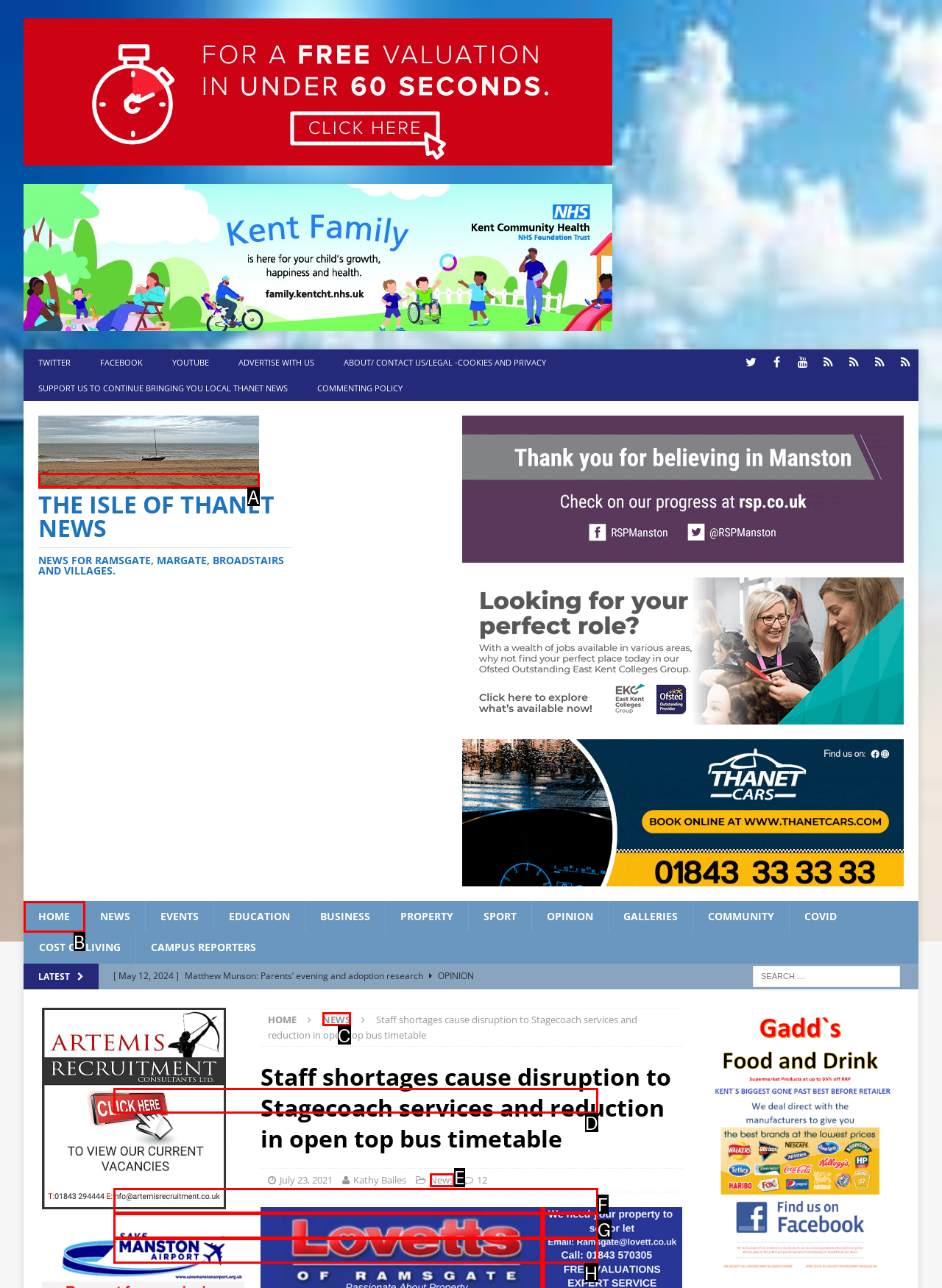For the instruction: Click on the 'HOME' link, which HTML element should be clicked?
Respond with the letter of the appropriate option from the choices given.

B